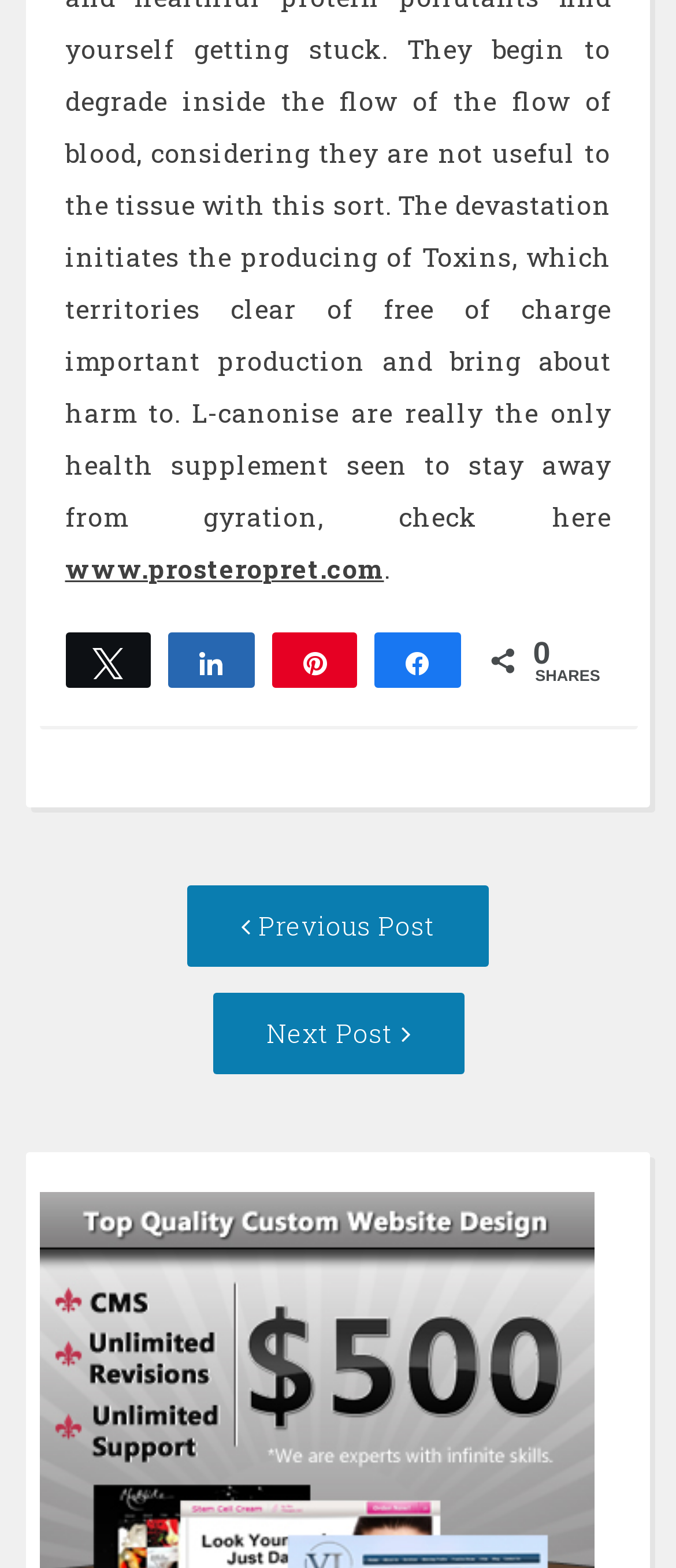What is the label above the social media sharing options?
Using the visual information, answer the question in a single word or phrase.

SHARES